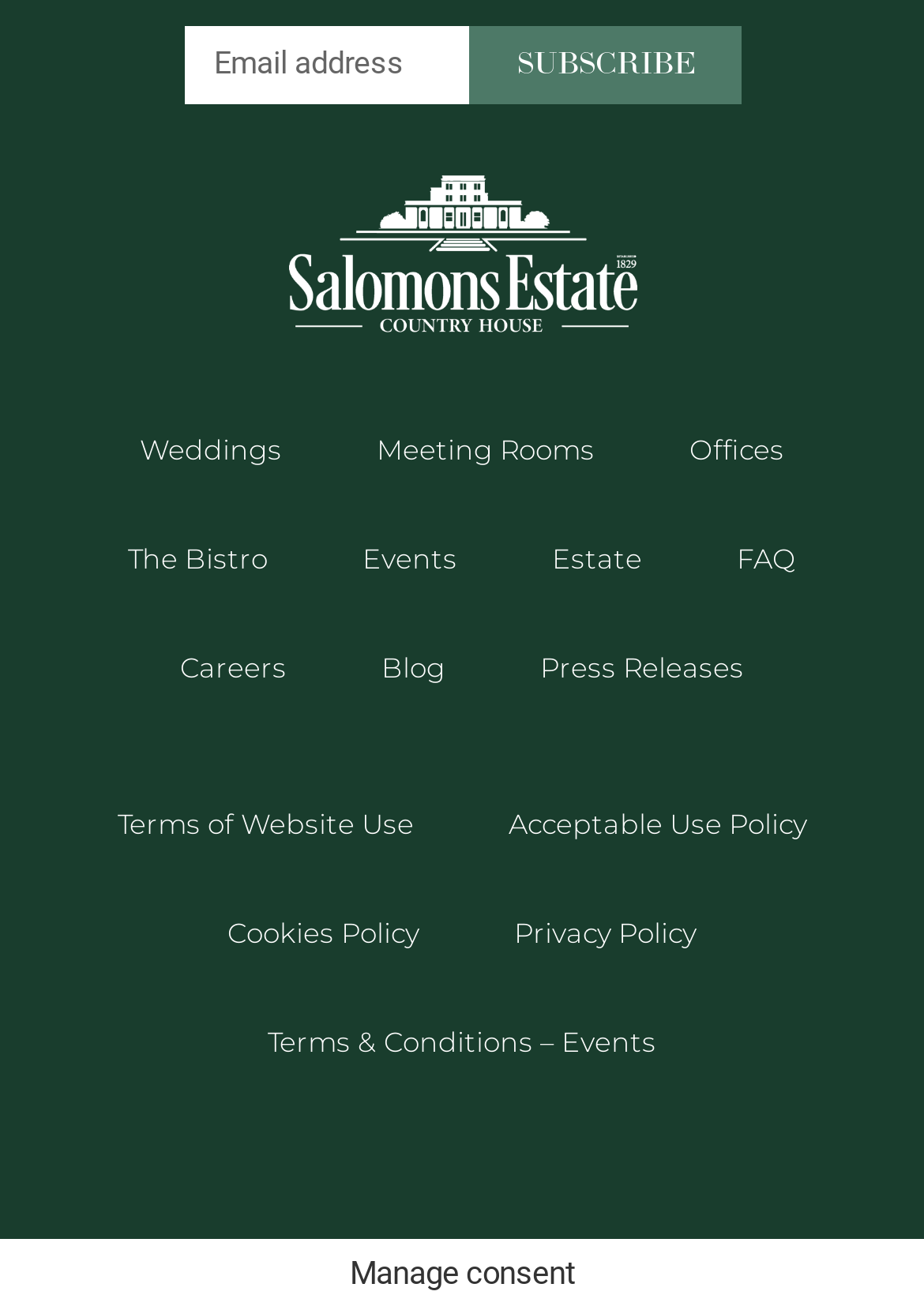Find the bounding box coordinates of the element to click in order to complete this instruction: "Subscribe to newsletter". The bounding box coordinates must be four float numbers between 0 and 1, denoted as [left, top, right, bottom].

[0.509, 0.019, 0.803, 0.079]